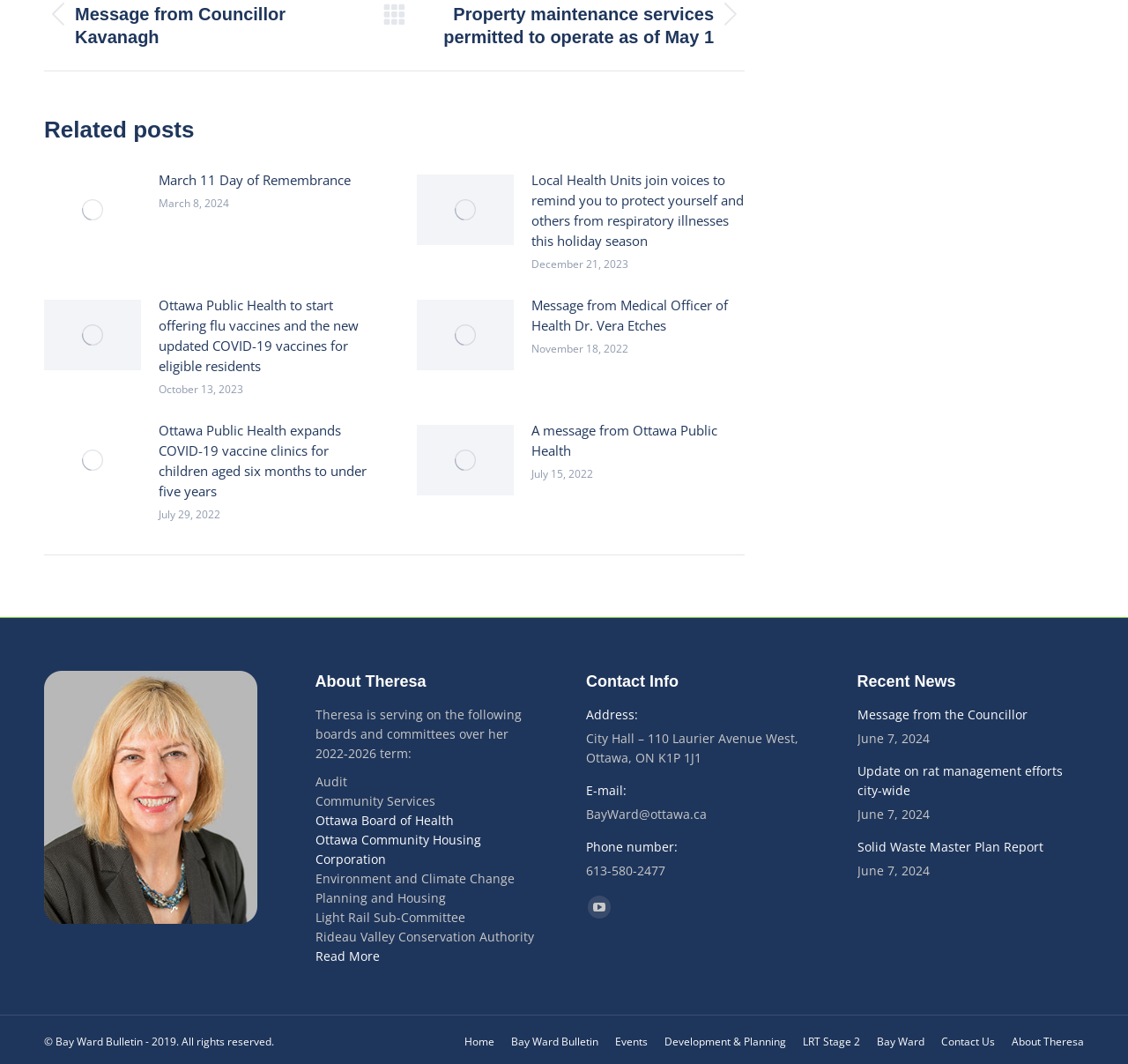Please give a one-word or short phrase response to the following question: 
What are the boards and committees that the councillor is serving on?

Audit, Community Services, Ottawa Board of Health, etc.